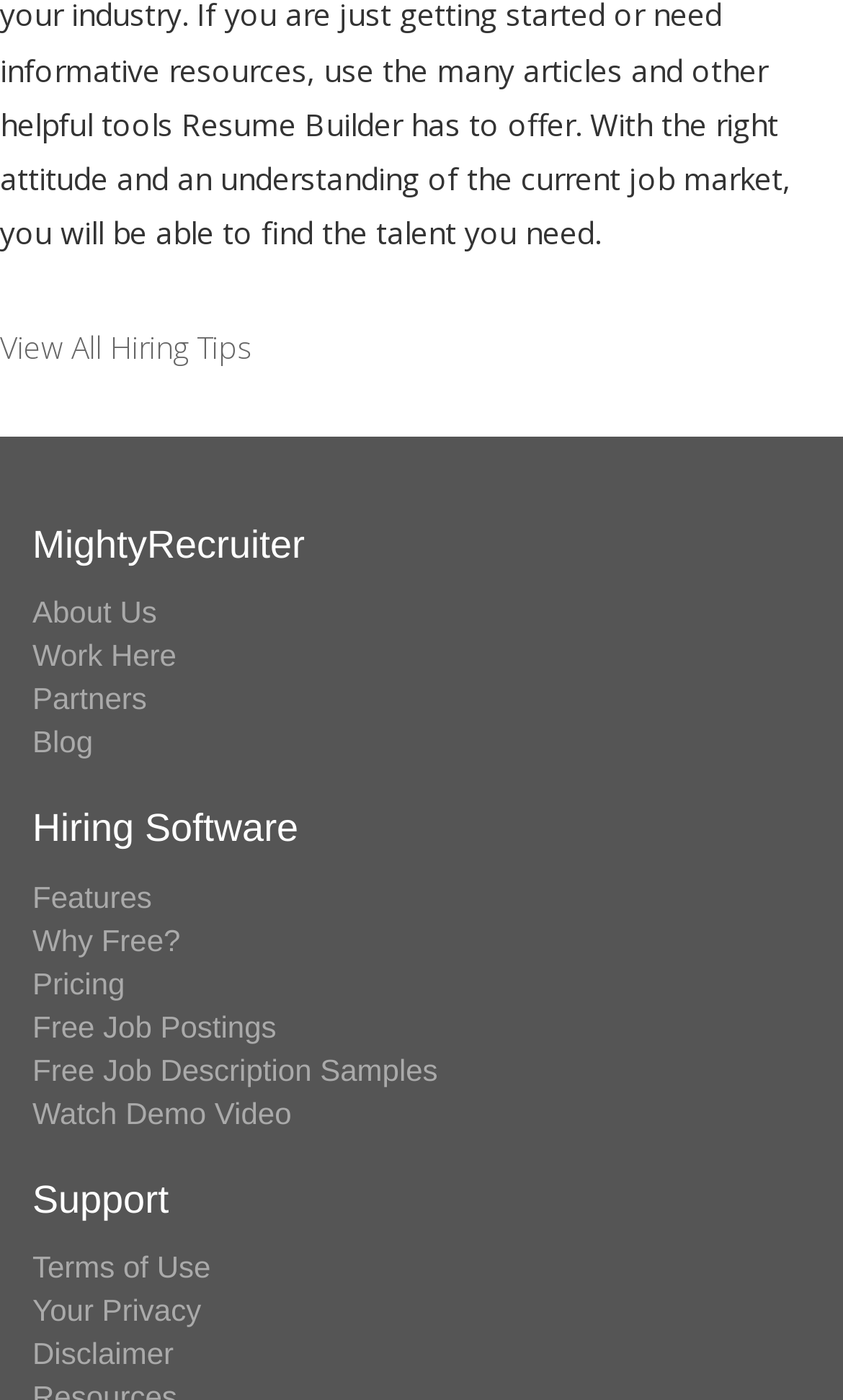What is the name of the company?
Provide a detailed and extensive answer to the question.

The name of the company can be determined by looking at the heading element with the text 'MightyRecruiter' which is located at the top of the webpage.